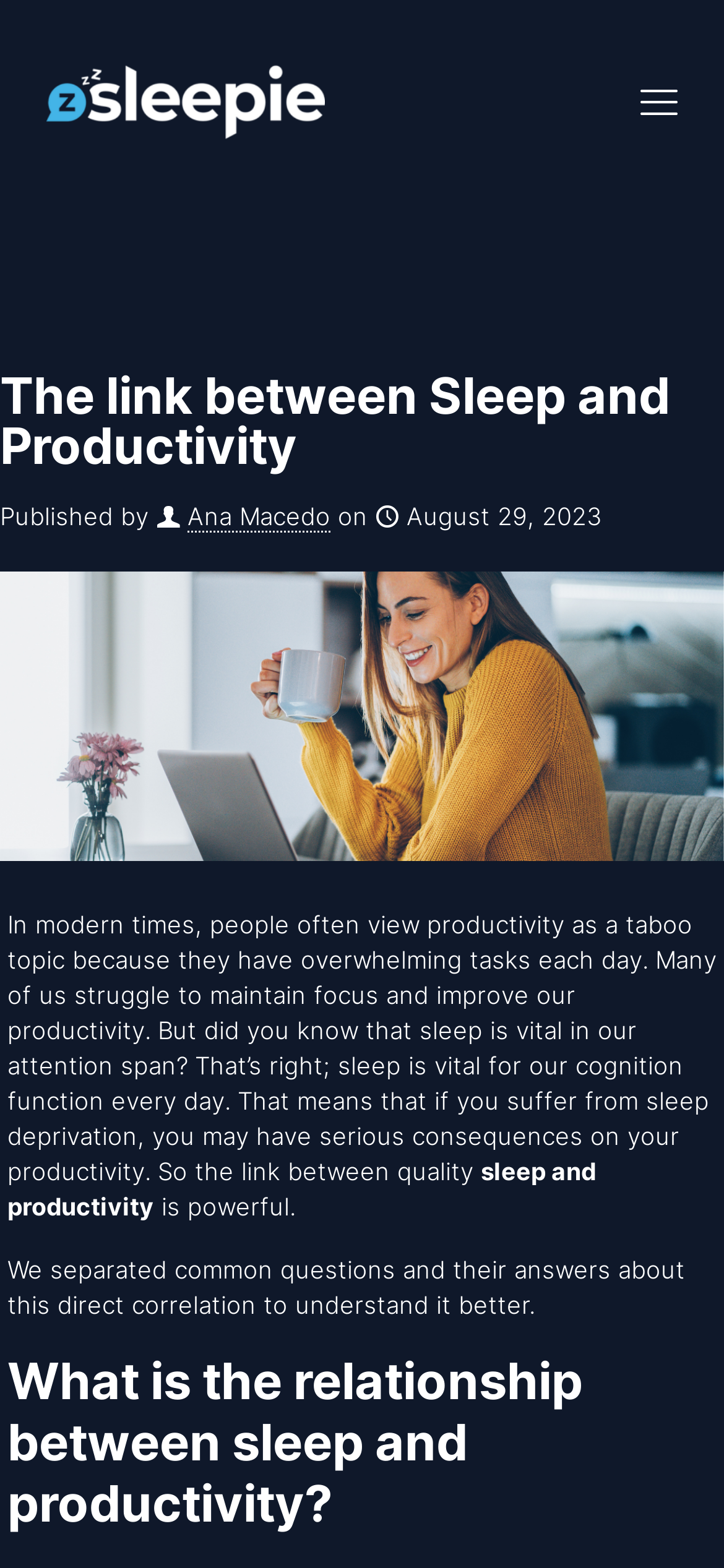Calculate the bounding box coordinates of the UI element given the description: ".path{fill:none;stroke:#333;stroke-miterlimit:10;stroke-width:1.5px;}".

[0.908, 0.376, 0.974, 0.407]